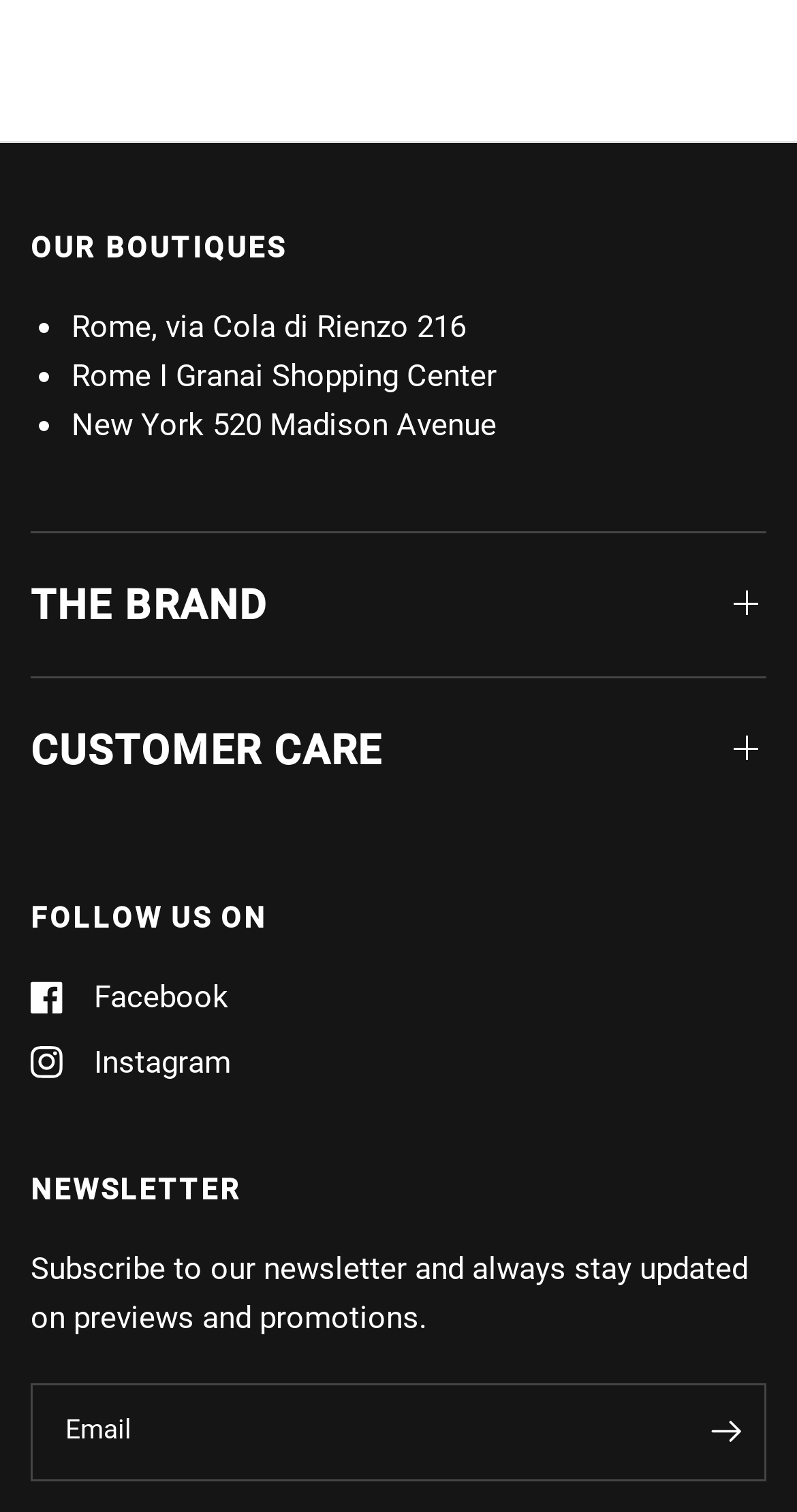What is the first boutique location?
Answer the question using a single word or phrase, according to the image.

Rome, via Cola di Rienzo 216